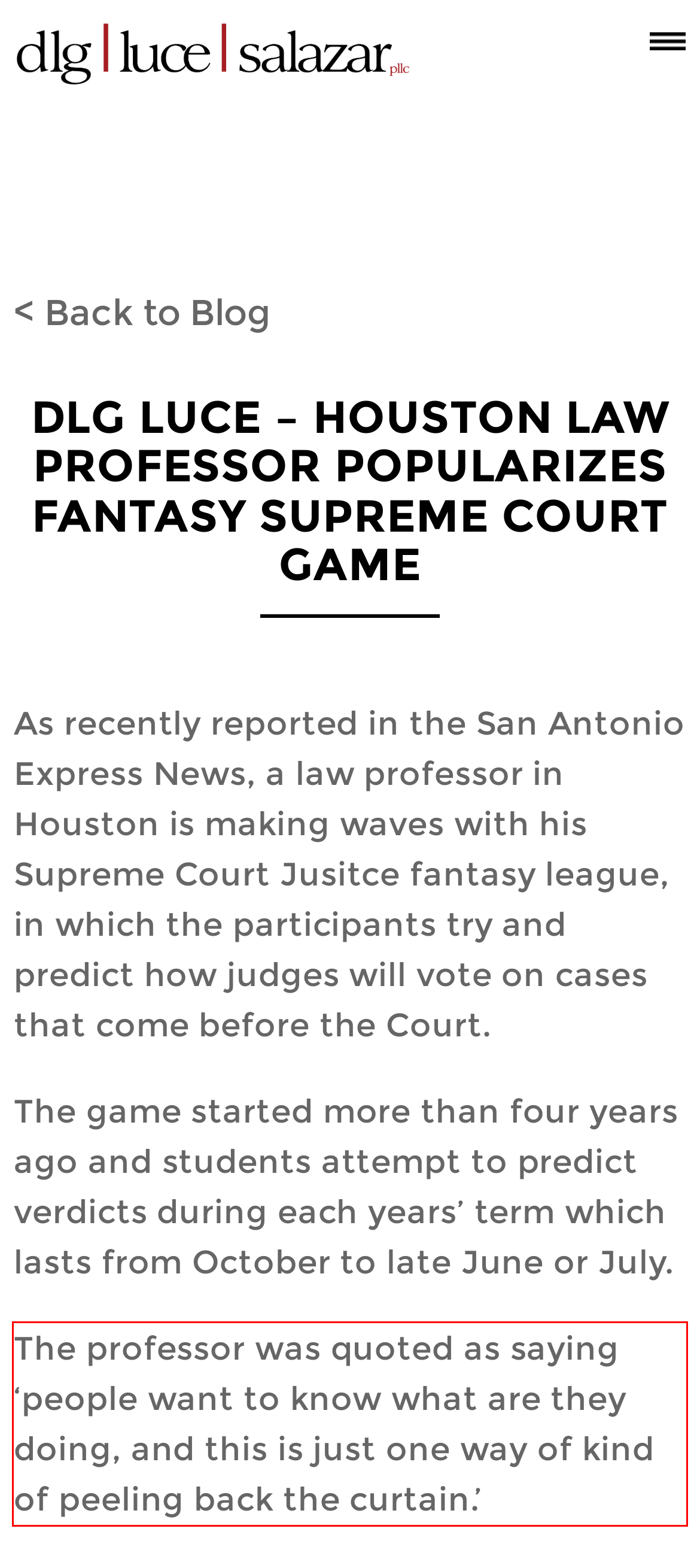From the screenshot of the webpage, locate the red bounding box and extract the text contained within that area.

The professor was quoted as saying ‘people want to know what are they doing, and this is just one way of kind of peeling back the curtain.’